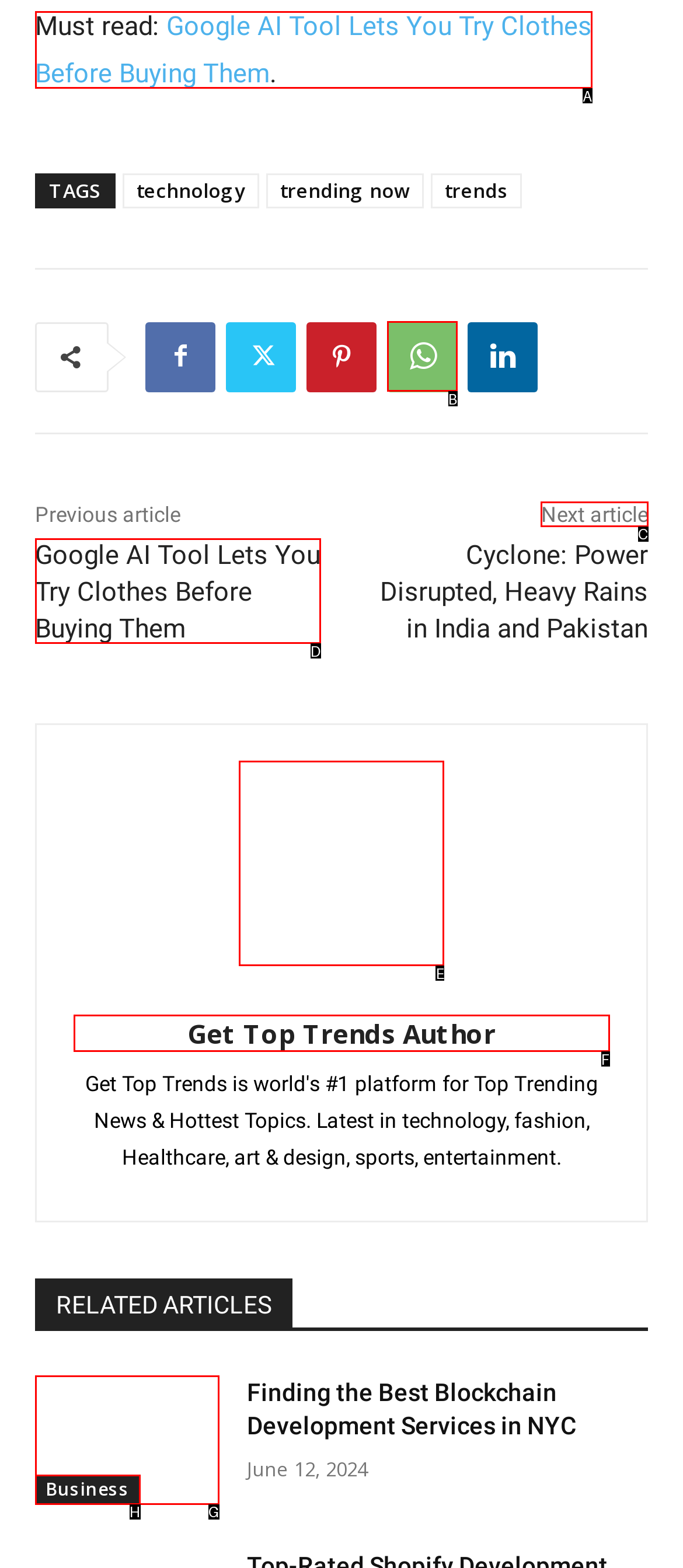Identify the letter of the UI element you need to select to accomplish the task: Toggle the menu.
Respond with the option's letter from the given choices directly.

None